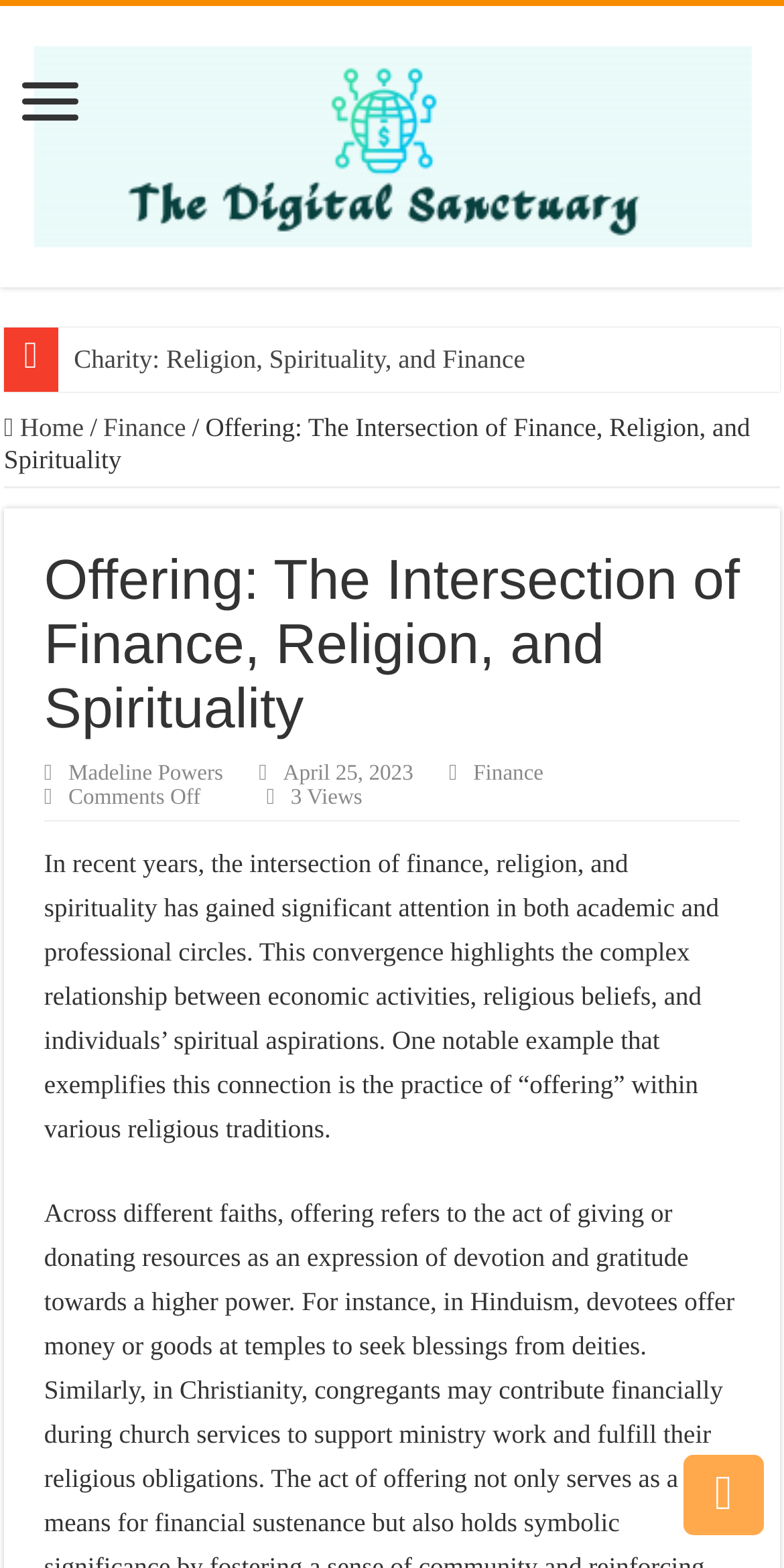How many views does the article have?
Refer to the image and provide a one-word or short phrase answer.

3 Views